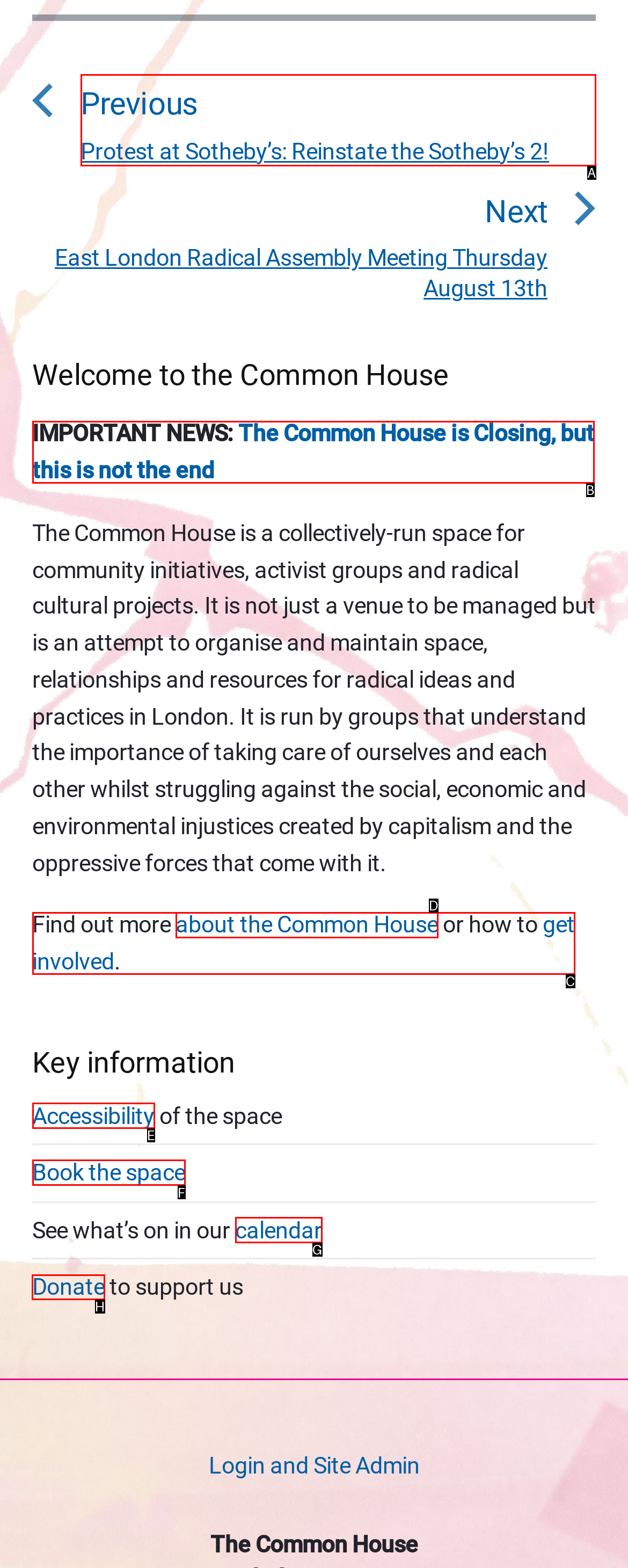Determine which UI element you should click to perform the task: Donate to support us
Provide the letter of the correct option from the given choices directly.

H